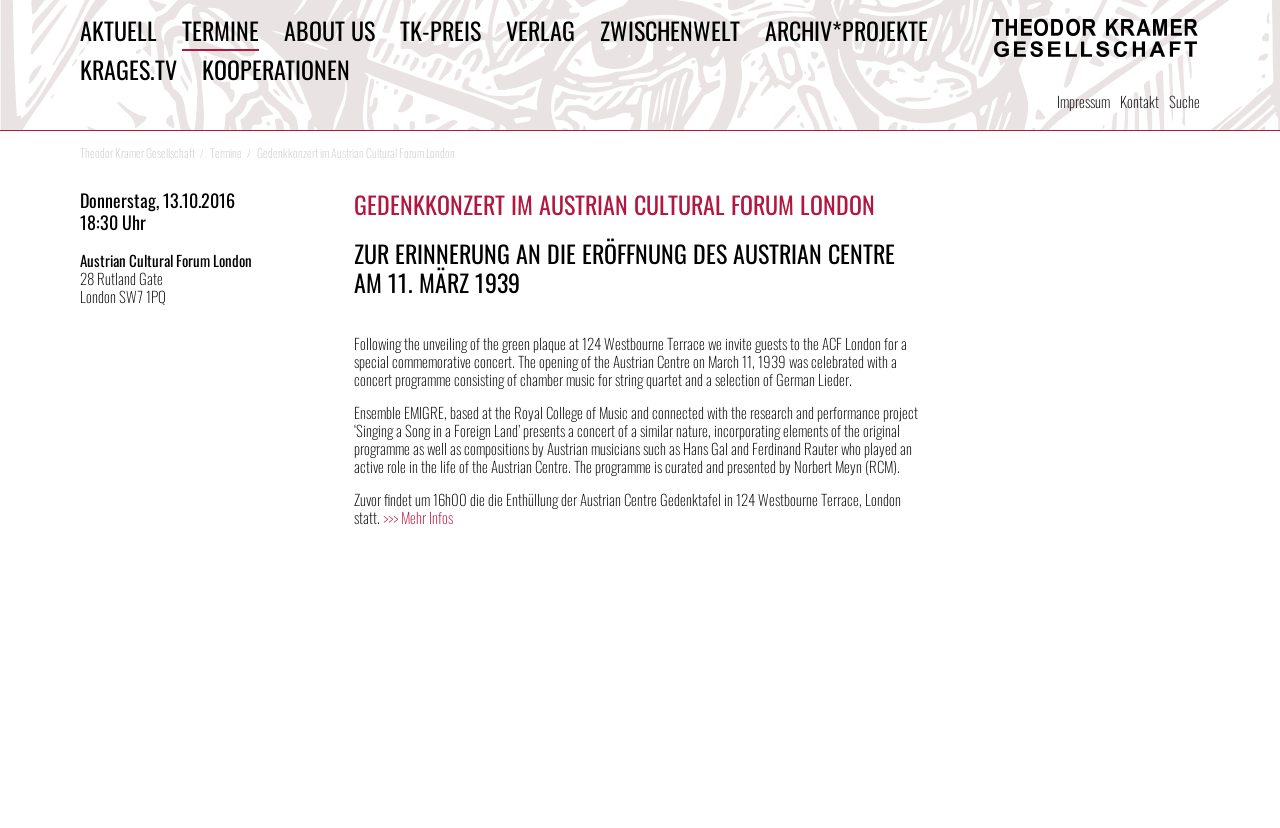Identify the bounding box for the UI element that is described as follows: "KraGes.TV".

[0.062, 0.061, 0.138, 0.105]